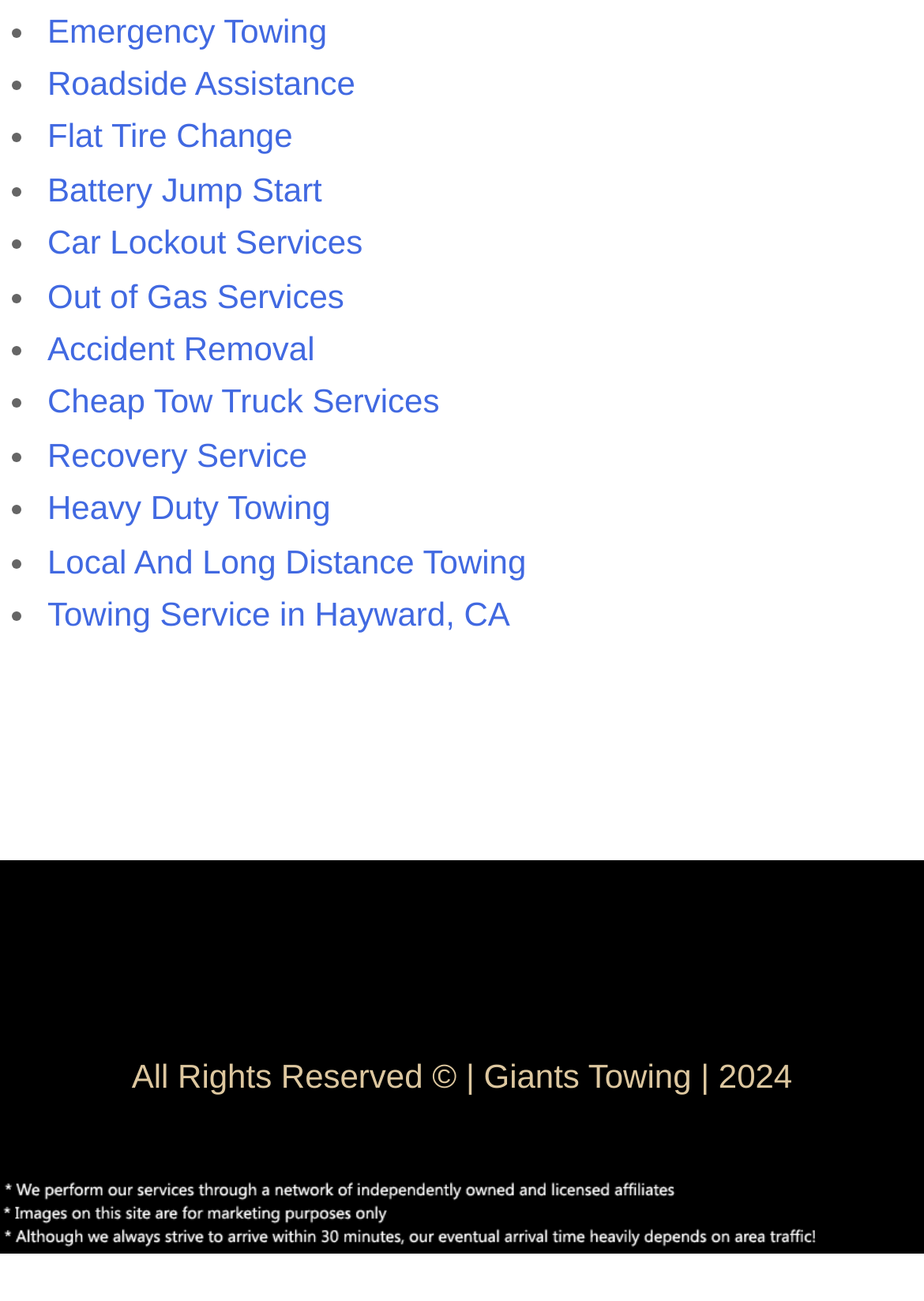What is the name of the company providing towing services?
Carefully analyze the image and provide a thorough answer to the question.

The company name is mentioned in the footer section of the webpage, along with the copyright information and year.